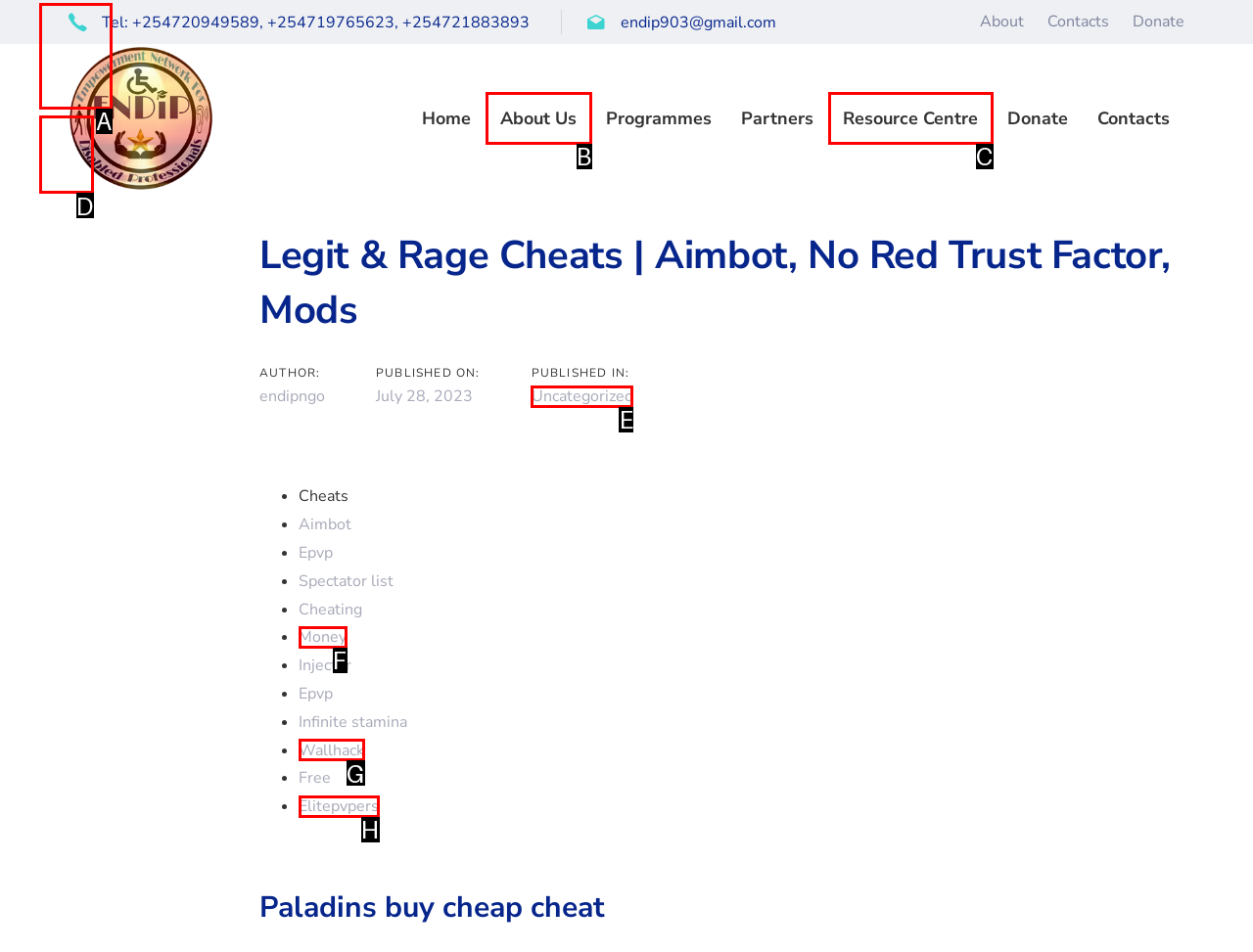From the options presented, which lettered element matches this description: Inner London Ramblers' website
Reply solely with the letter of the matching option.

None